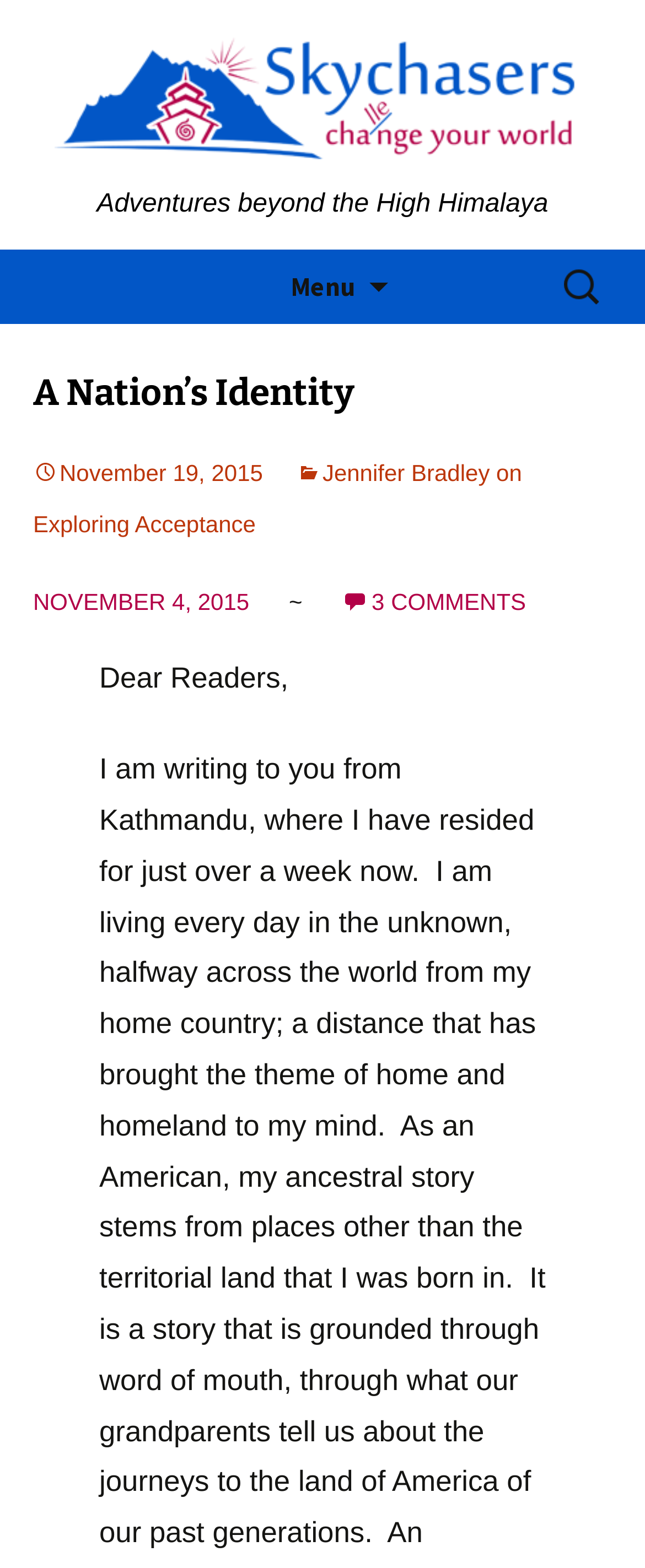Determine the bounding box coordinates for the UI element matching this description: "3 COMMENTS".

[0.53, 0.375, 0.816, 0.392]